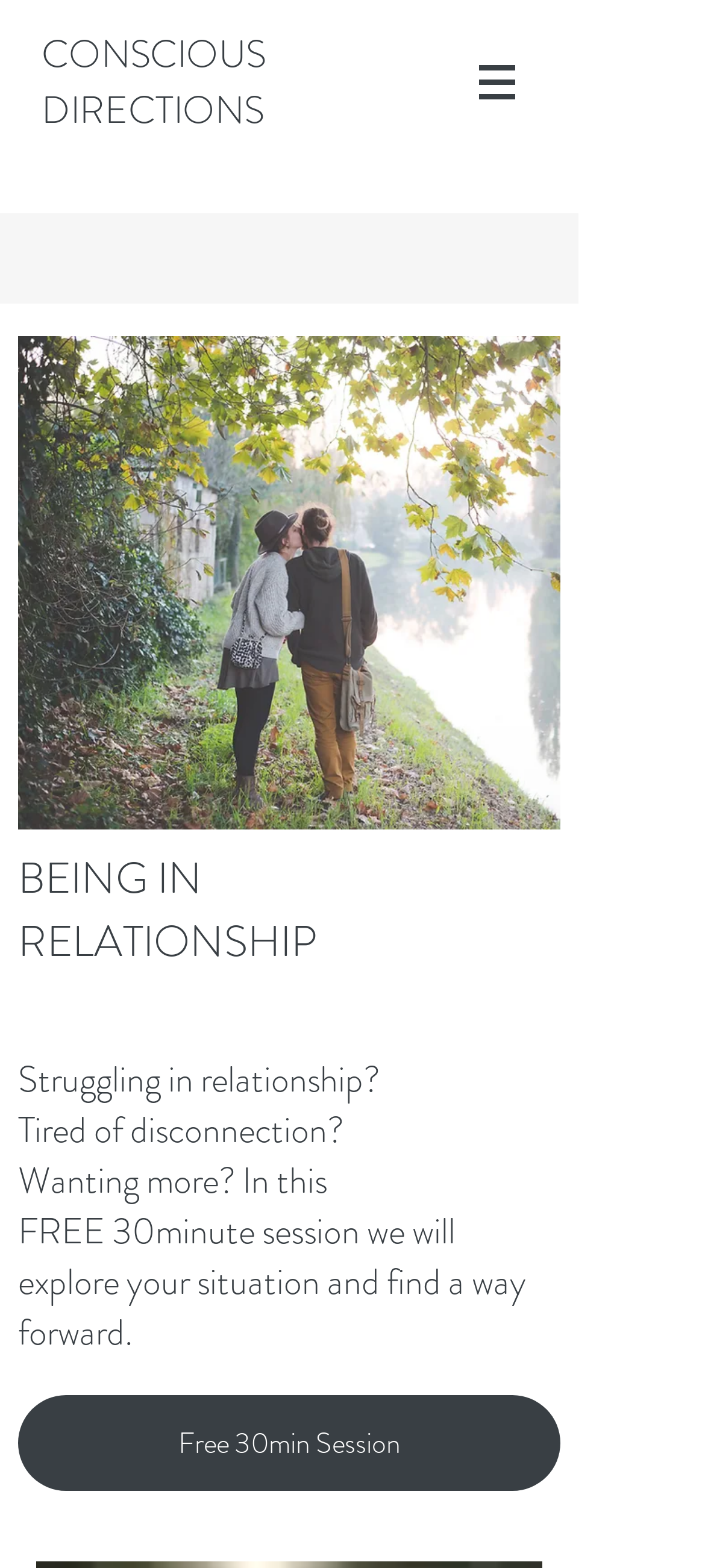What is the title of the video or webpage?
We need a detailed and meticulous answer to the question.

Based on the static text element with the description 'CONSCIOUS DIRECTIONS', it can be inferred that the title of the video or webpage is 'Conscious Directions'.